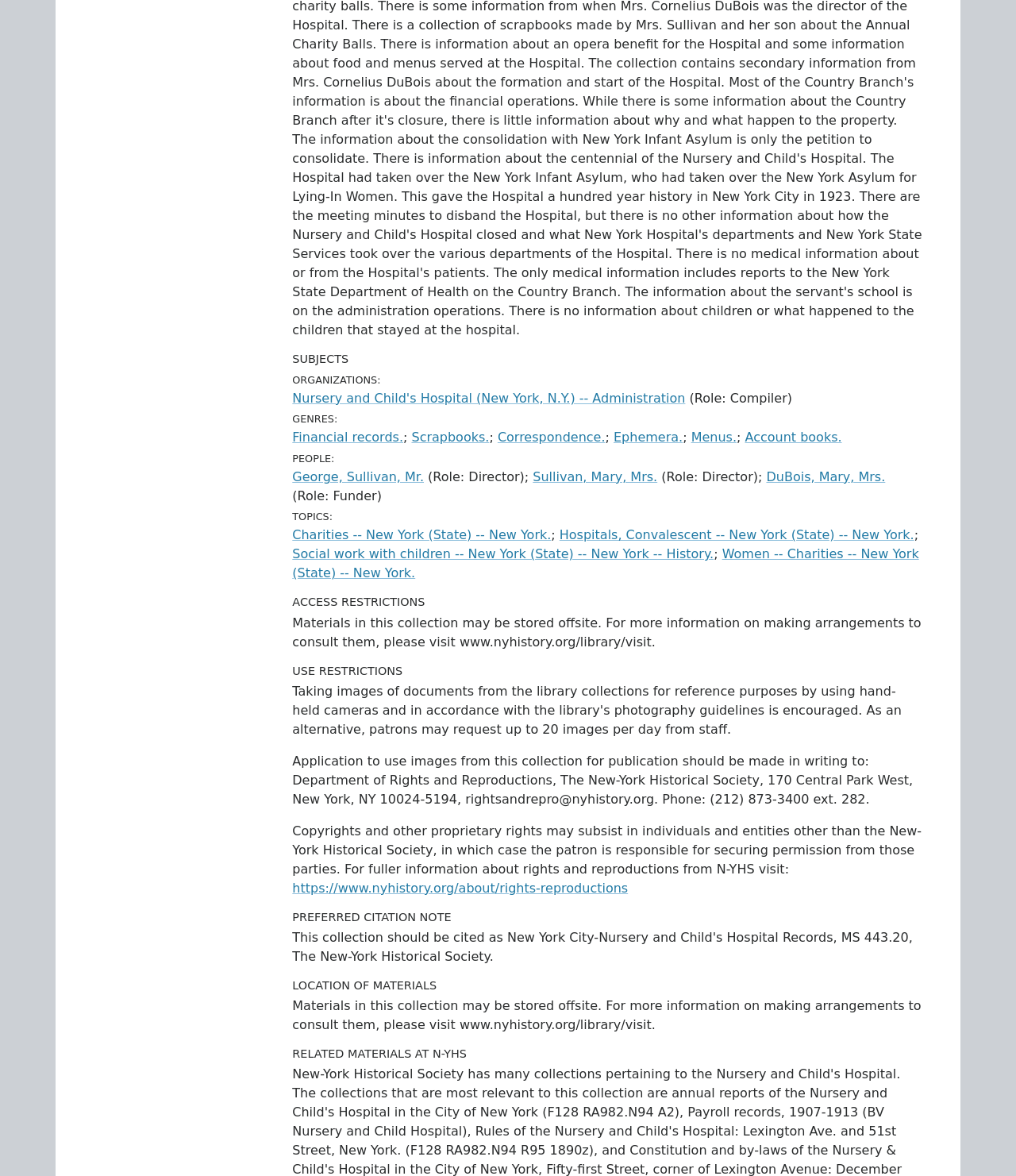What is the topic related to charities?
Answer the question with a single word or phrase, referring to the image.

Charities -- New York (State) -- New York